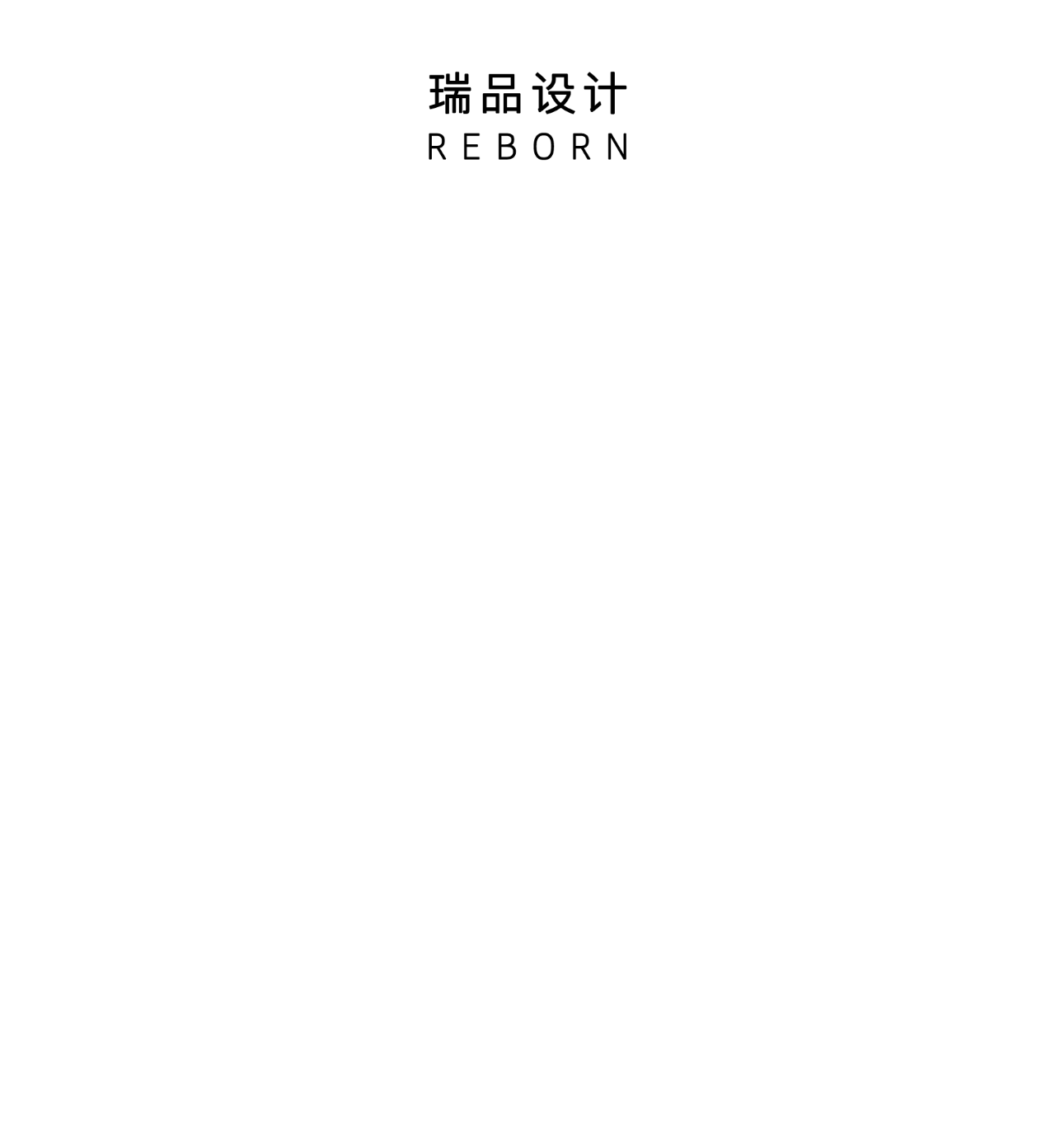Utilize the details in the image to thoroughly answer the following question: What is the company name?

I found the company name by reading the text on the webpage, specifically the sentence 'Shenzhen ruipin Villa Design Co., Ltd. (reborn) is a professional villa high-end design institute...' which indicates that the company name is Shenzhen ruipin Villa Design Co., Ltd.